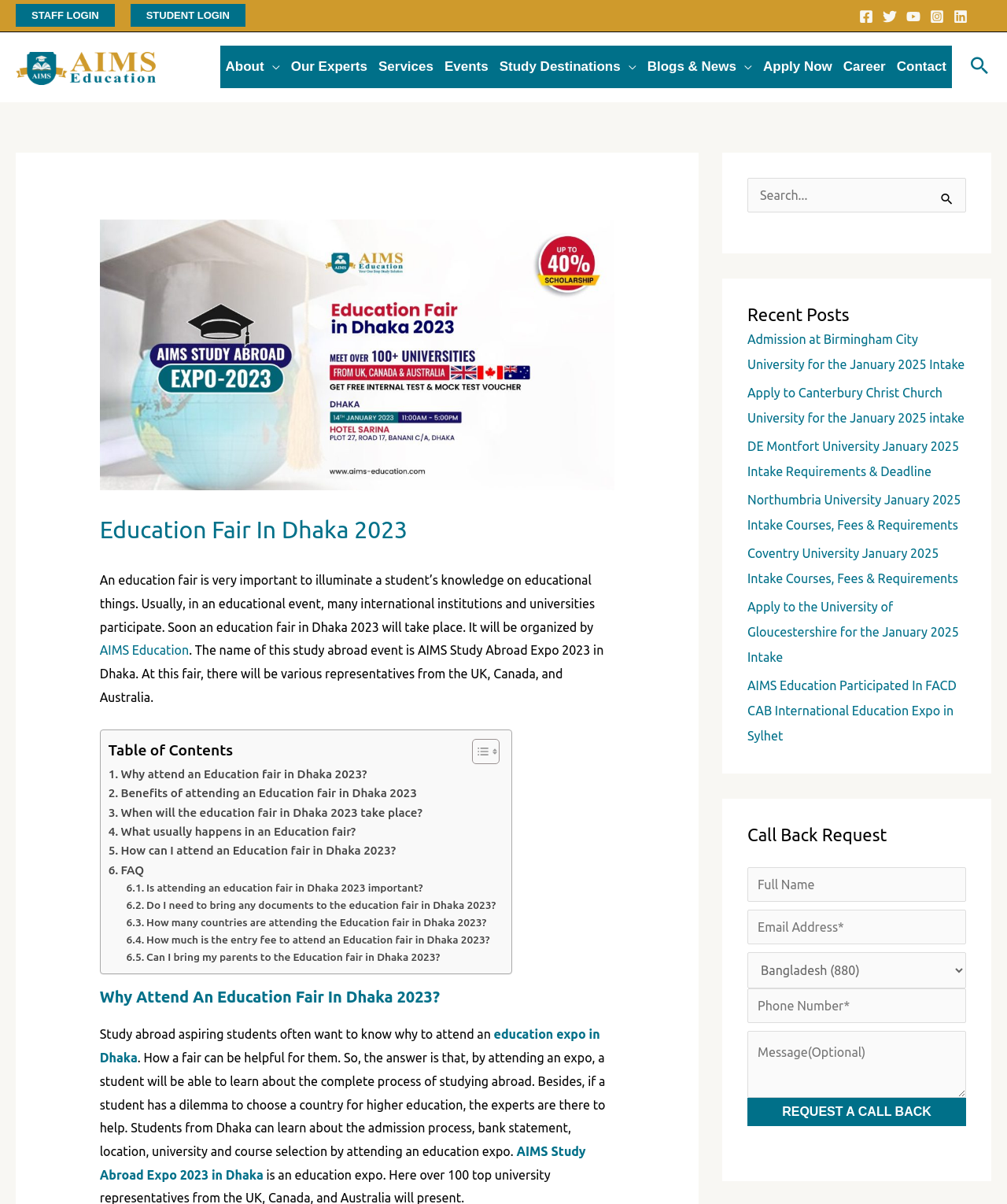Extract the bounding box coordinates for the UI element described as: "Blogs & News".

[0.637, 0.038, 0.752, 0.074]